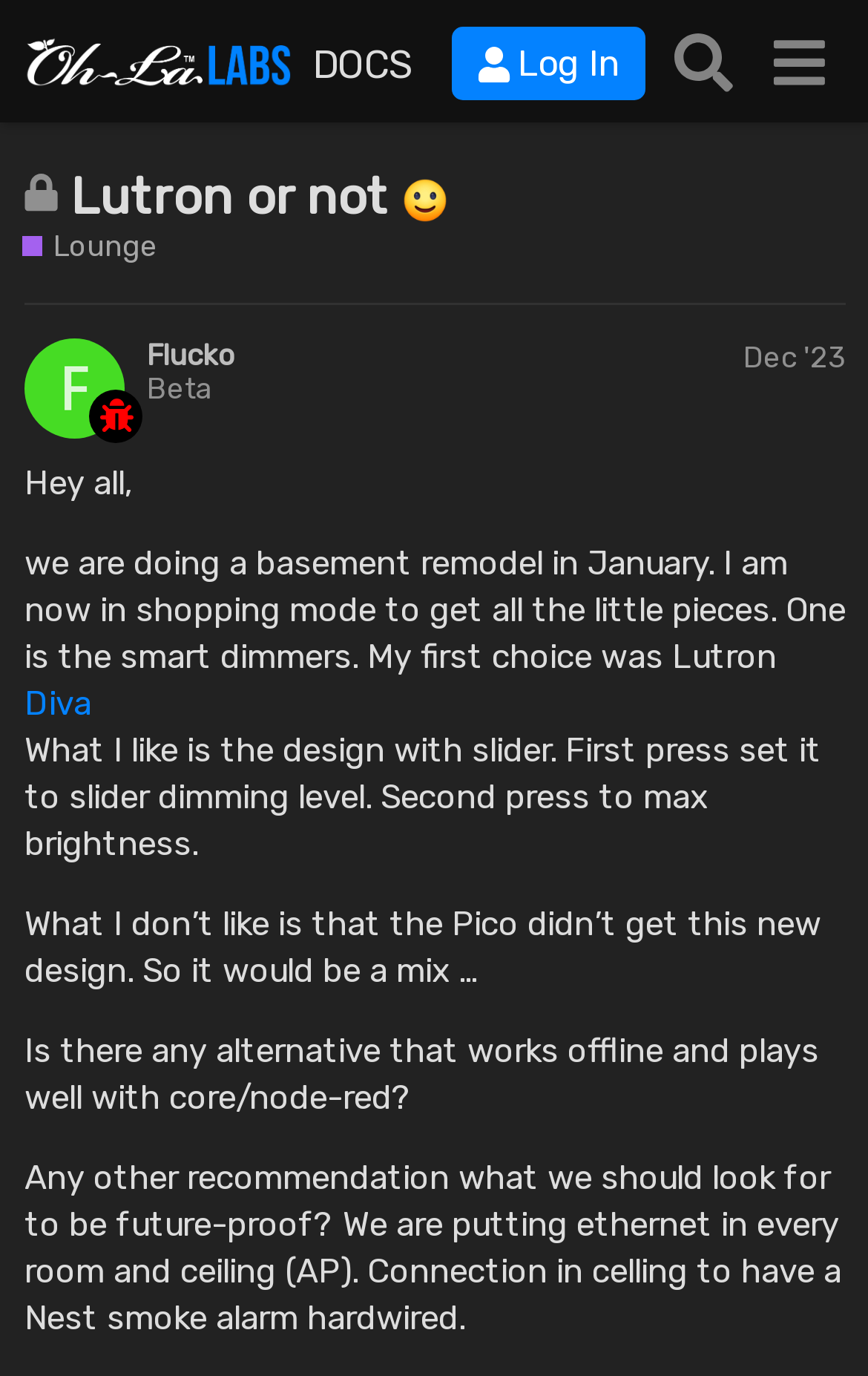Provide the bounding box coordinates of the area you need to click to execute the following instruction: "View the next post 'Zamtel Velocity caps its unlimited internet packages'".

None